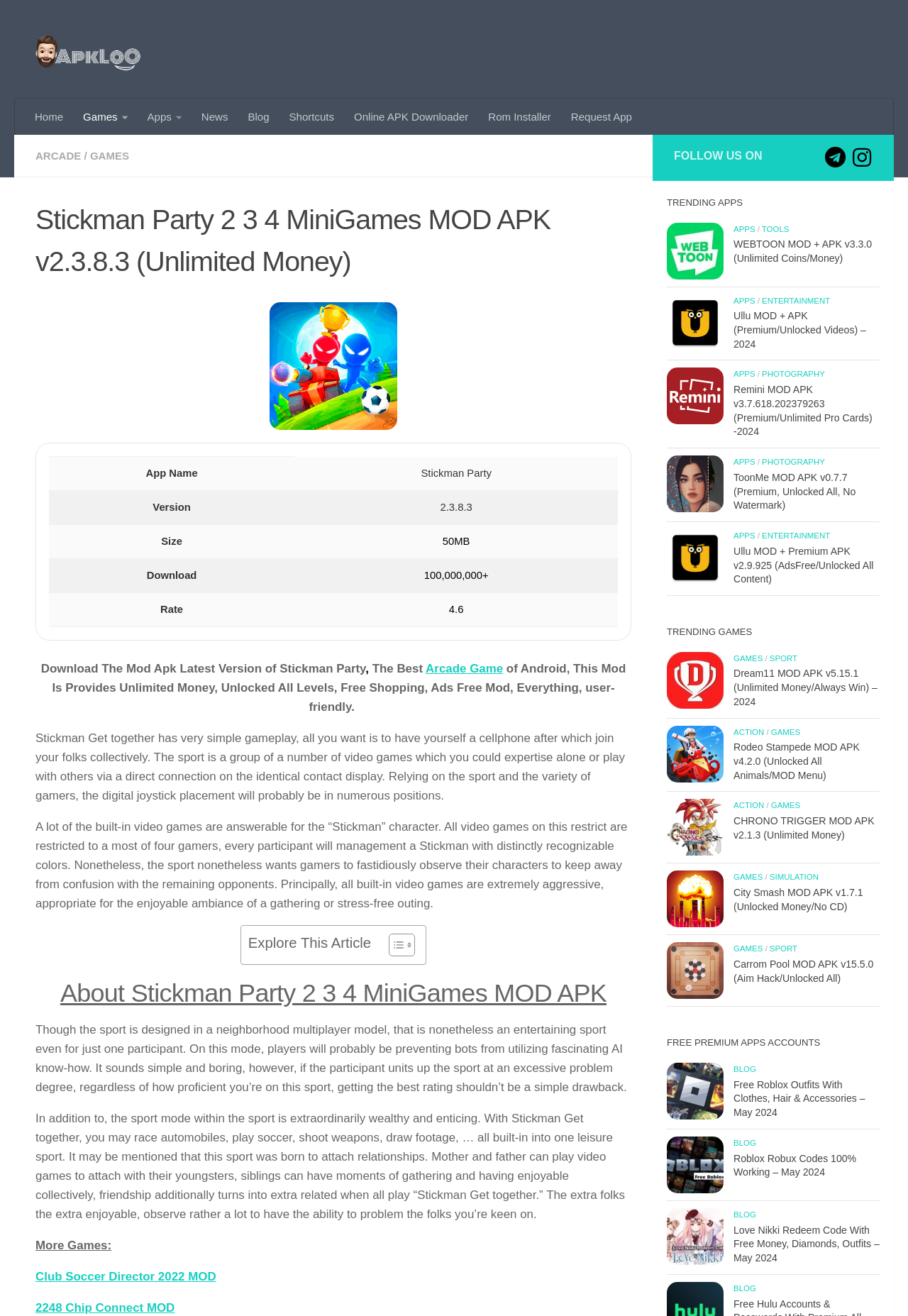What is the version of the Stickman Party MOD APK?
Using the image as a reference, answer the question with a short word or phrase.

v2.3.8.3